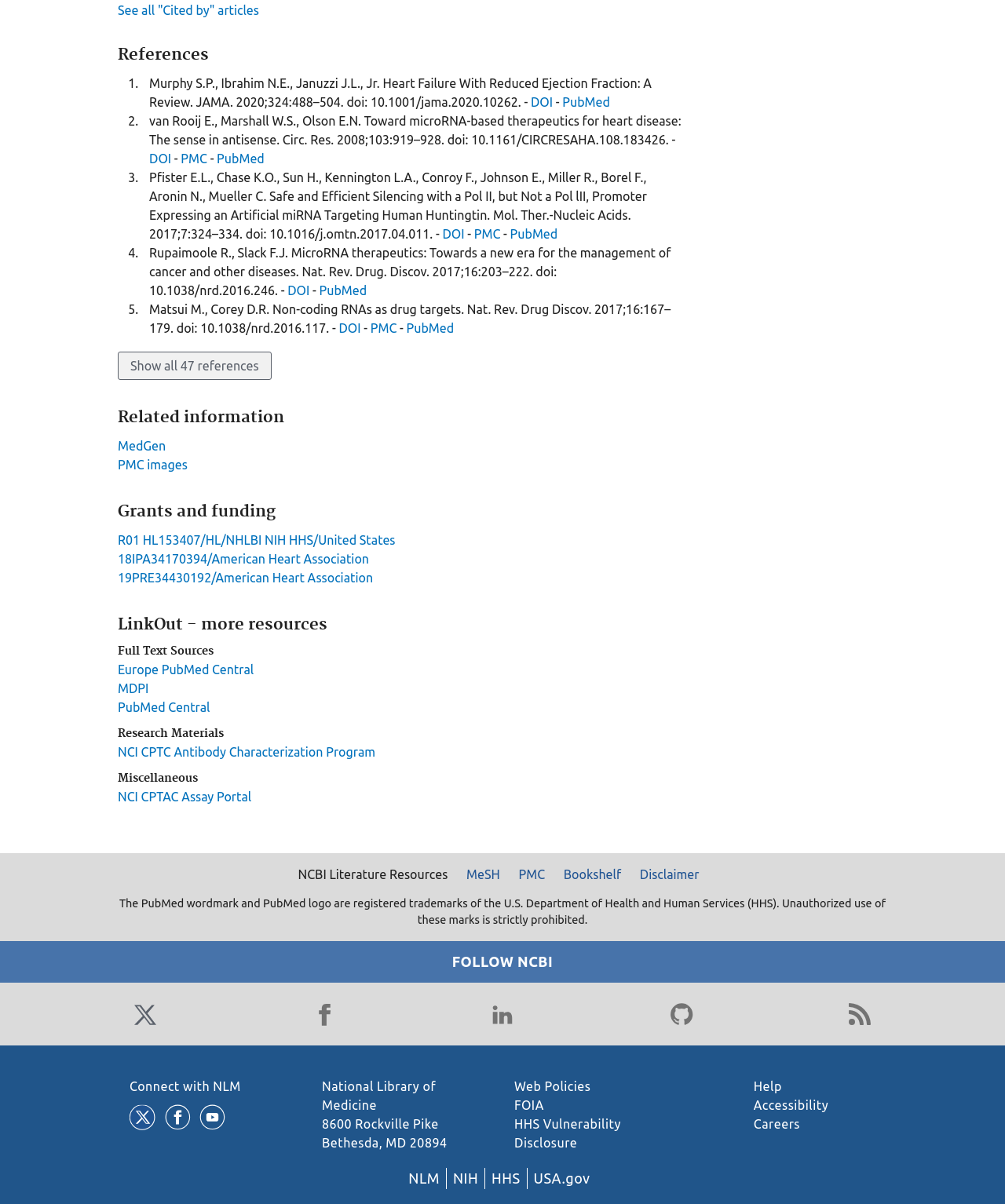Locate the UI element described by name="q" placeholder="Search" title="Search in myscience.de" and provide its bounding box coordinates. Use the format (top-left x, top-left y, bottom-right x, bottom-right y) with all values as floating point numbers between 0 and 1.

None